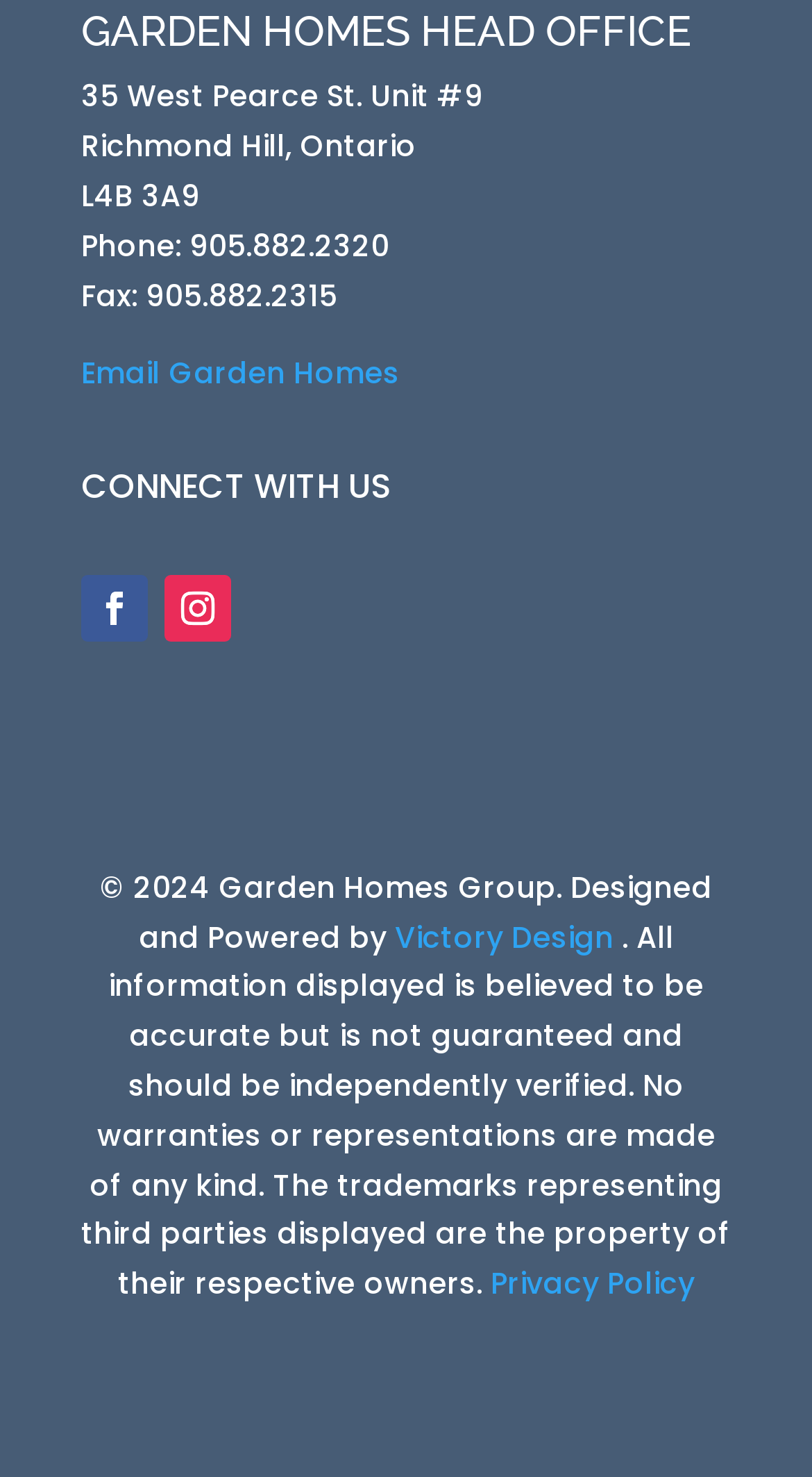Locate the bounding box of the UI element with the following description: "Email Garden Homes".

[0.1, 0.239, 0.492, 0.267]